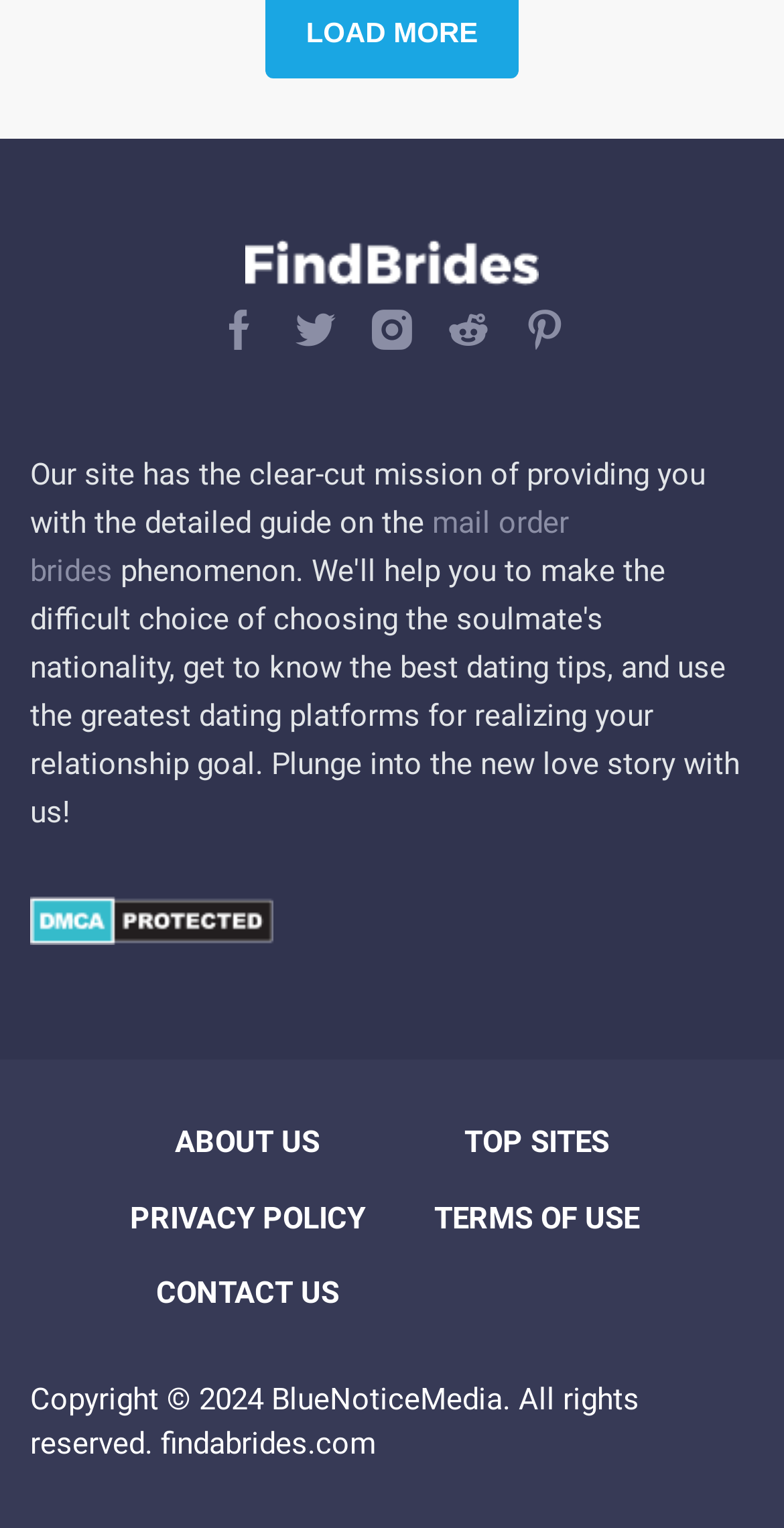Can you find the bounding box coordinates for the element to click on to achieve the instruction: "Read about mail order brides"?

[0.038, 0.331, 0.726, 0.386]